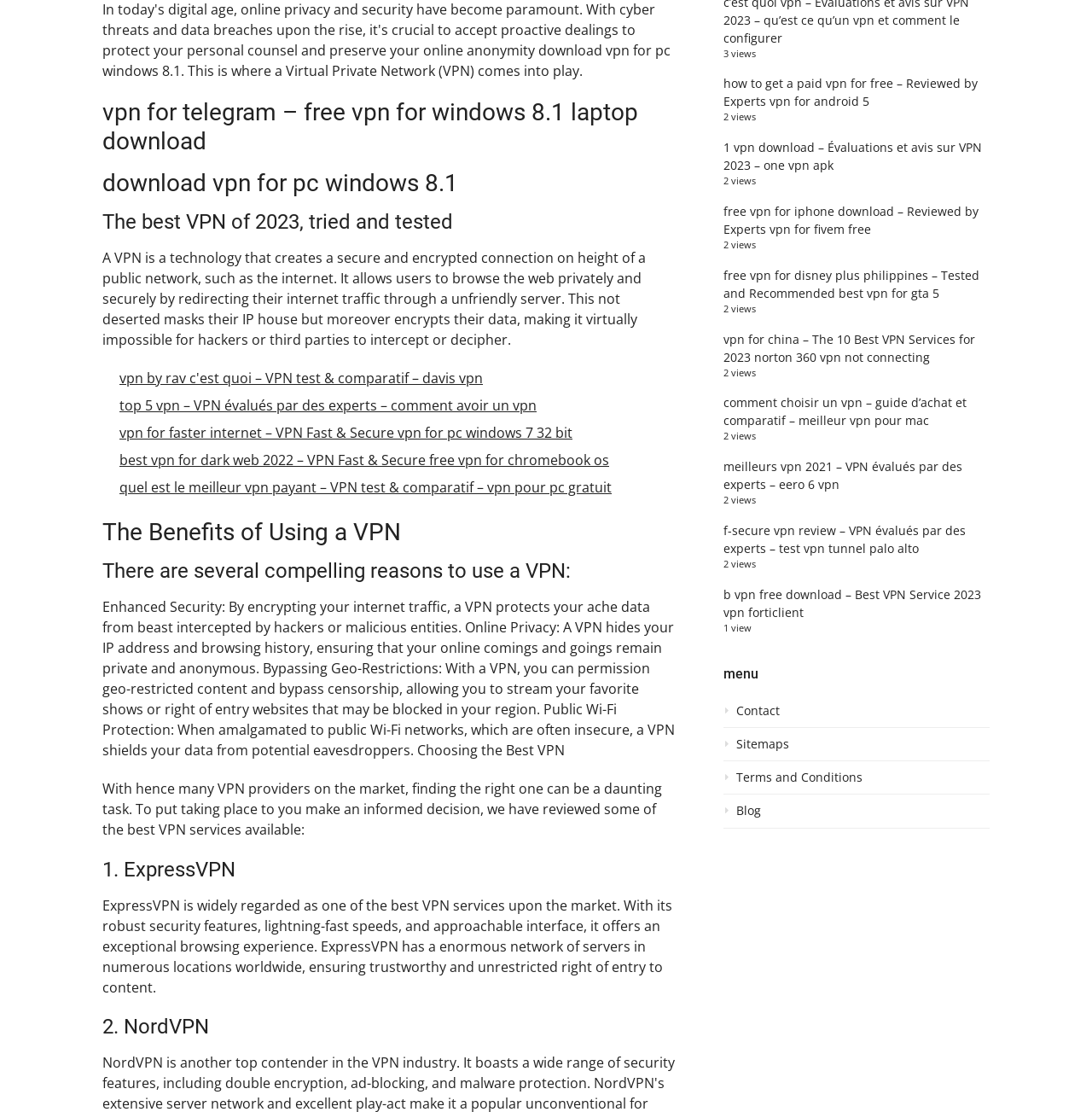Find the bounding box coordinates for the element described here: "Sitemaps".

[0.662, 0.662, 0.906, 0.685]